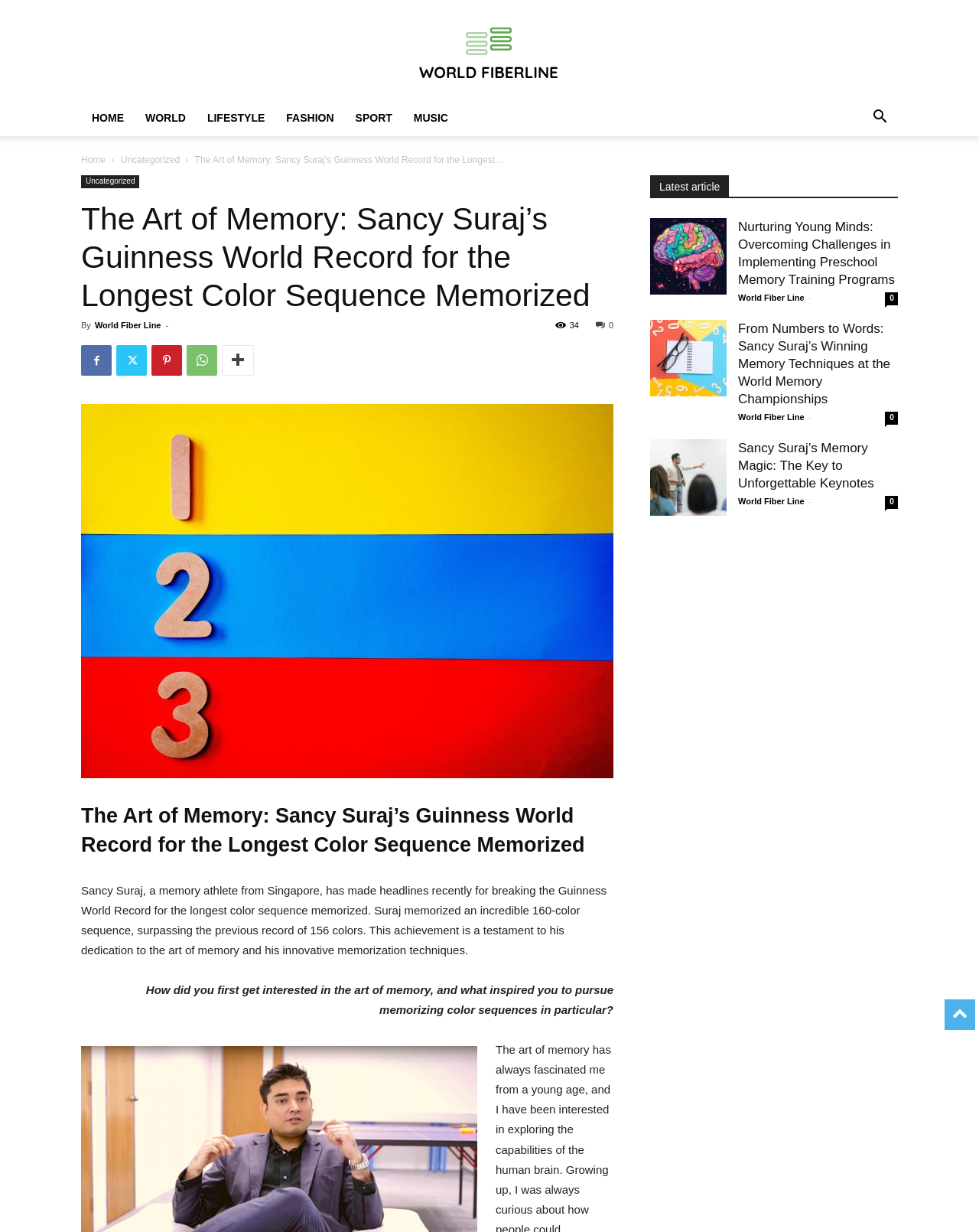What is the name of the memory athlete from Singapore?
Using the visual information from the image, give a one-word or short-phrase answer.

Sancy Suraj